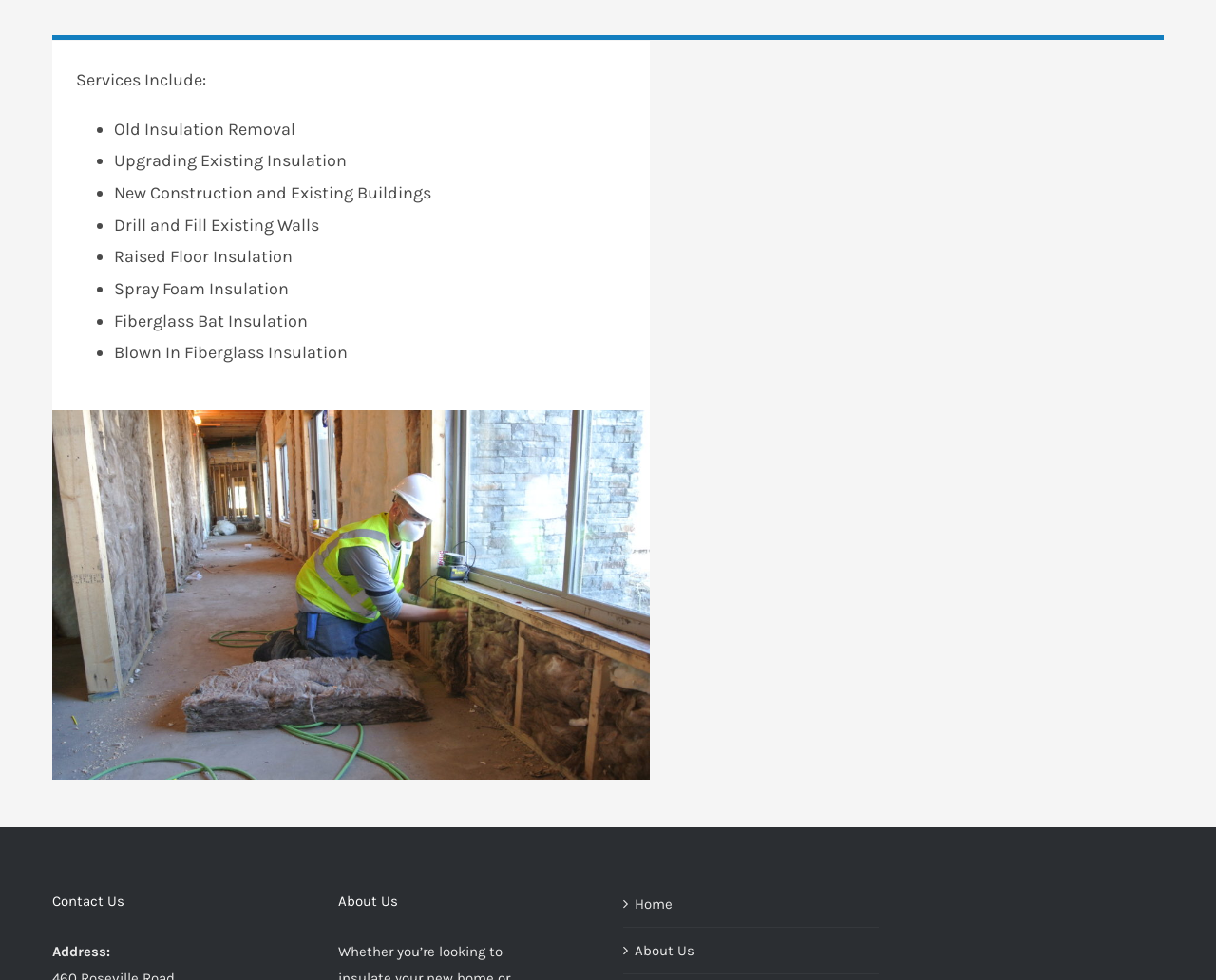Using the given description, provide the bounding box coordinates formatted as (top-left x, top-left y, bottom-right x, bottom-right y), with all values being floating point numbers between 0 and 1. Description: Material Sales

[0.522, 0.722, 0.714, 0.749]